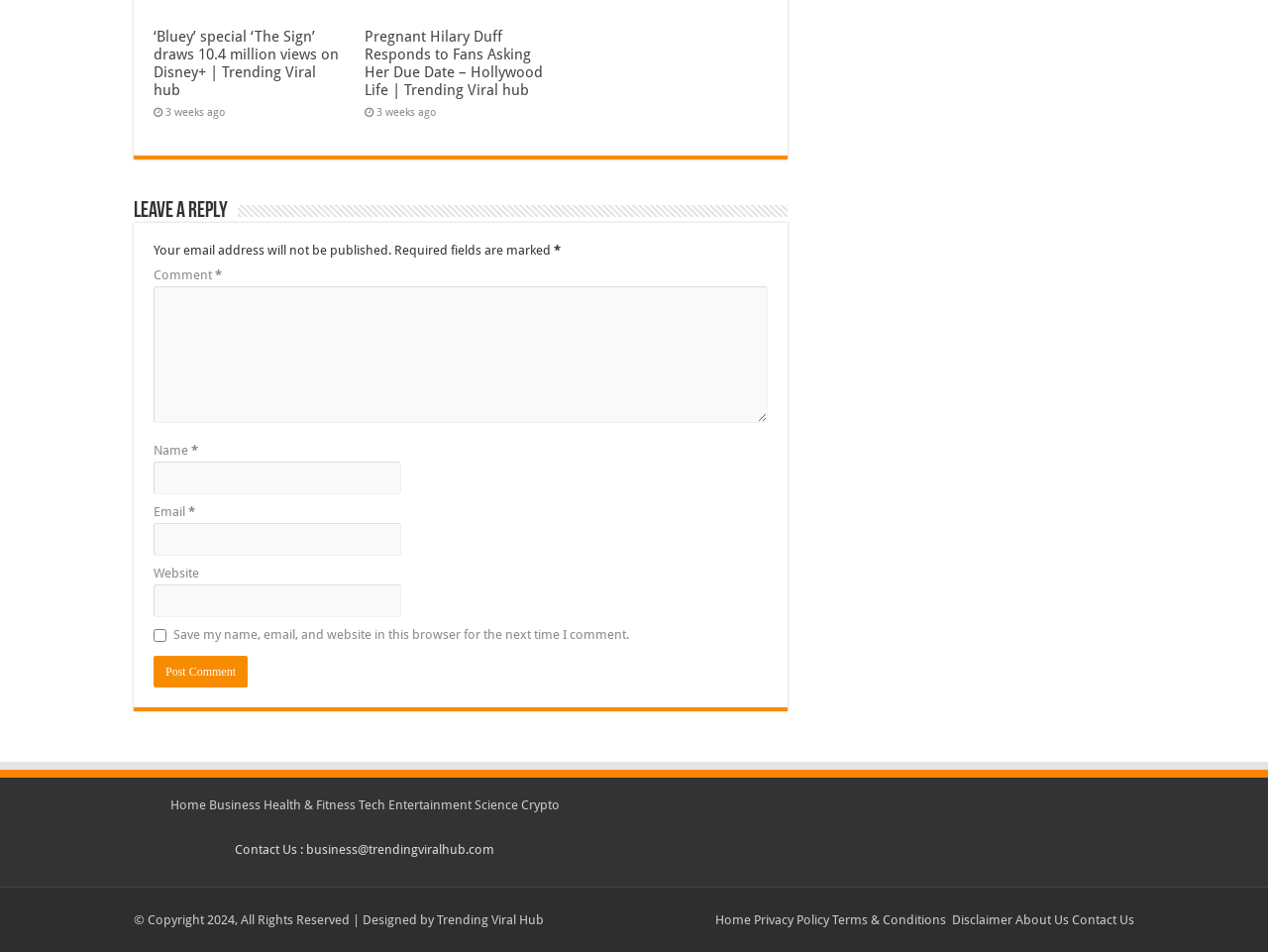Determine the coordinates of the bounding box for the clickable area needed to execute this instruction: "Click on the 'Home' link at the top".

[0.134, 0.838, 0.162, 0.853]